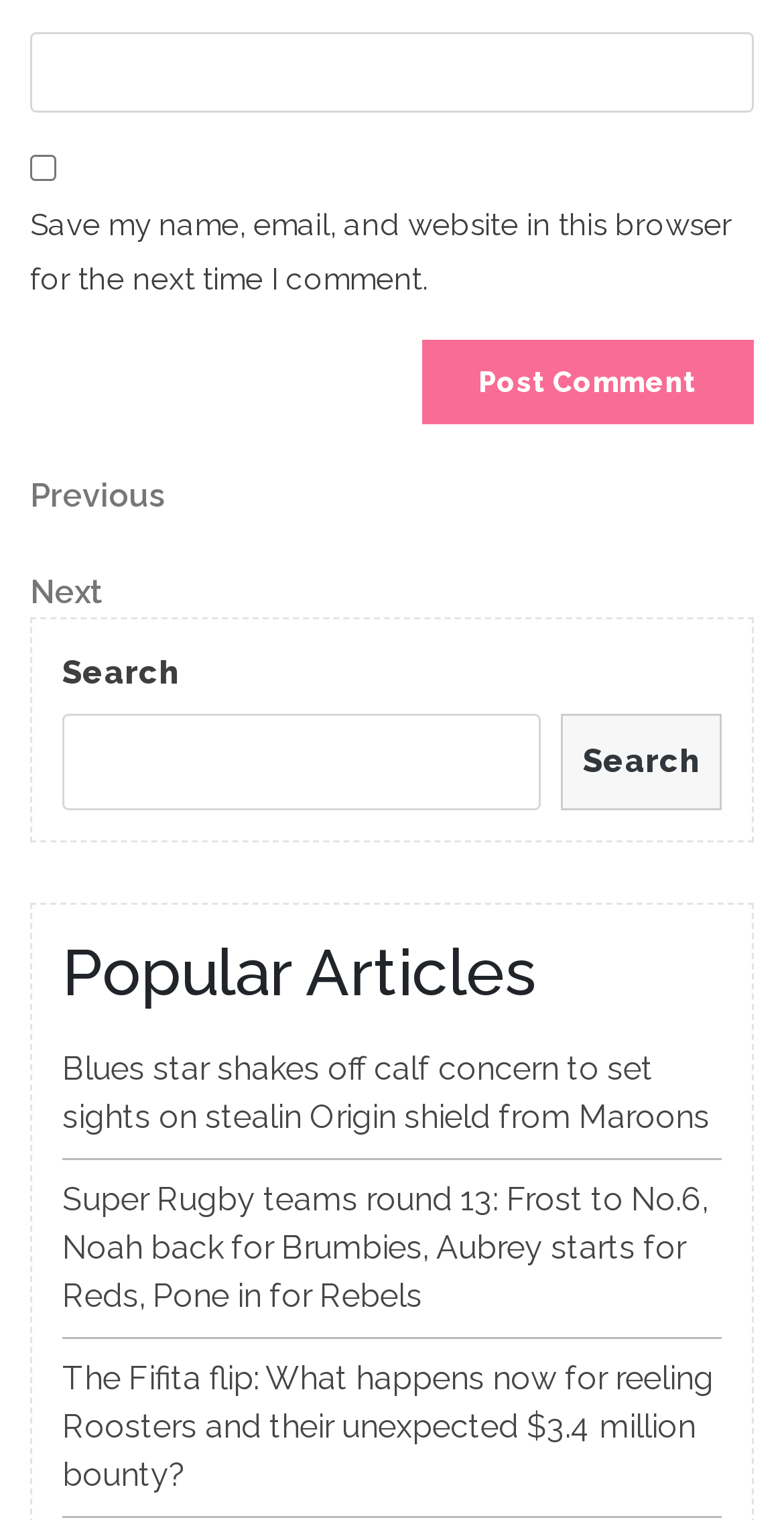By analyzing the image, answer the following question with a detailed response: How many navigation links are there?

I counted the number of links under the 'Posts' navigation section, which are 'Previous Post' and 'Next Post', so there are 2 navigation links.